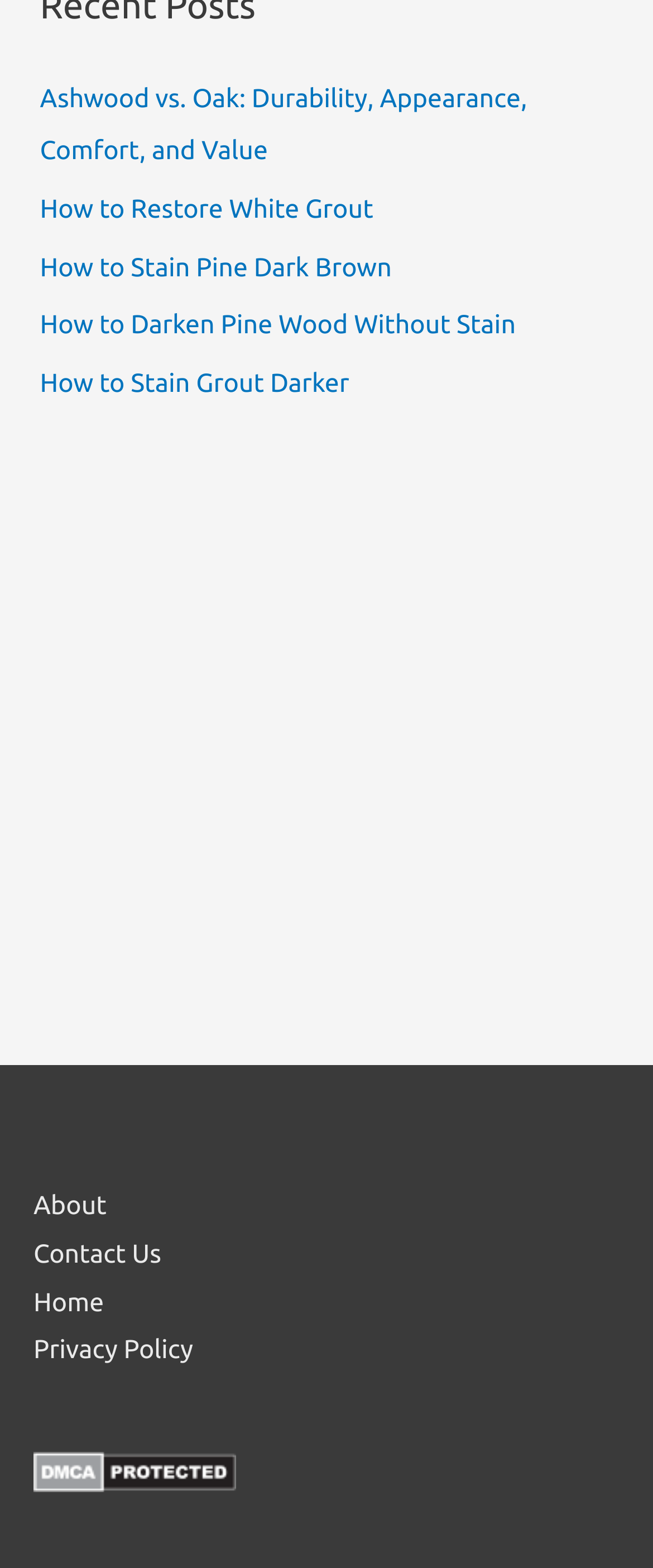Provide a one-word or brief phrase answer to the question:
How many links are in the 'Recent Posts' section?

5